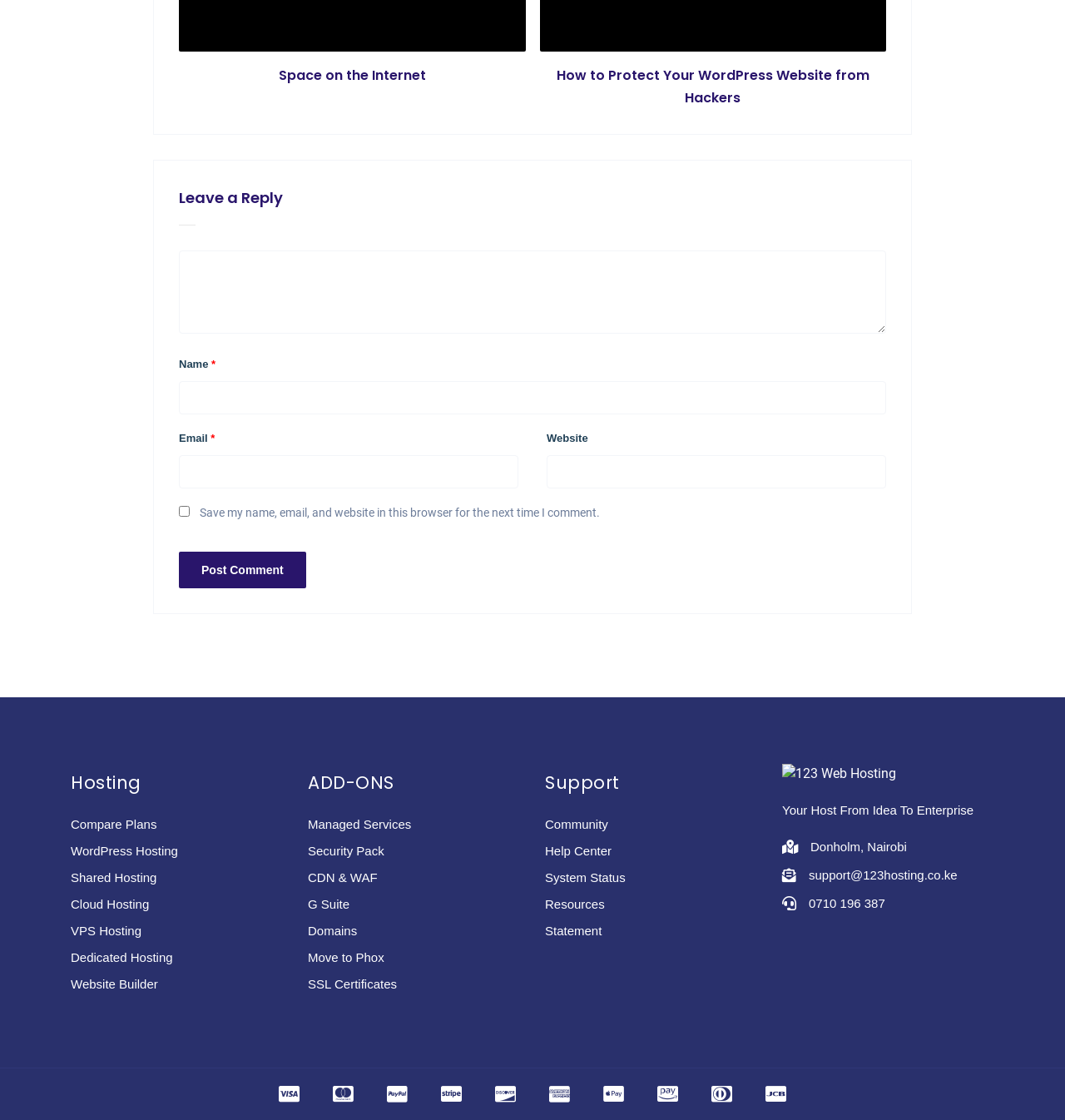Determine the bounding box coordinates for the element that should be clicked to follow this instruction: "Click on the 'Compare Plans' link". The coordinates should be given as four float numbers between 0 and 1, in the format [left, top, right, bottom].

[0.066, 0.73, 0.147, 0.742]